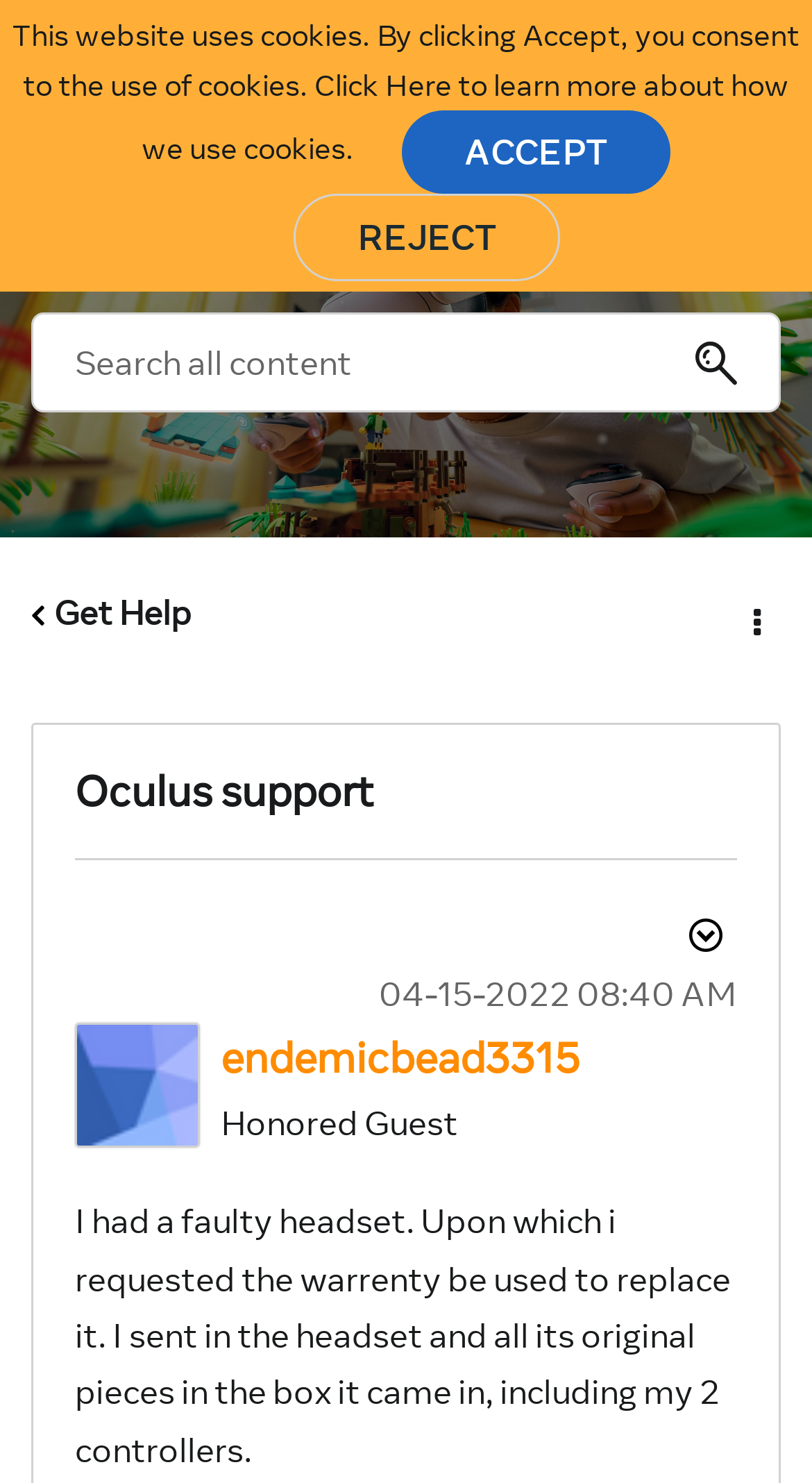What is the time of the post?
Can you provide a detailed and comprehensive answer to the question?

I found the time by looking at the static text '08:40 AM' below the post author's information, which indicates the time the post was made.